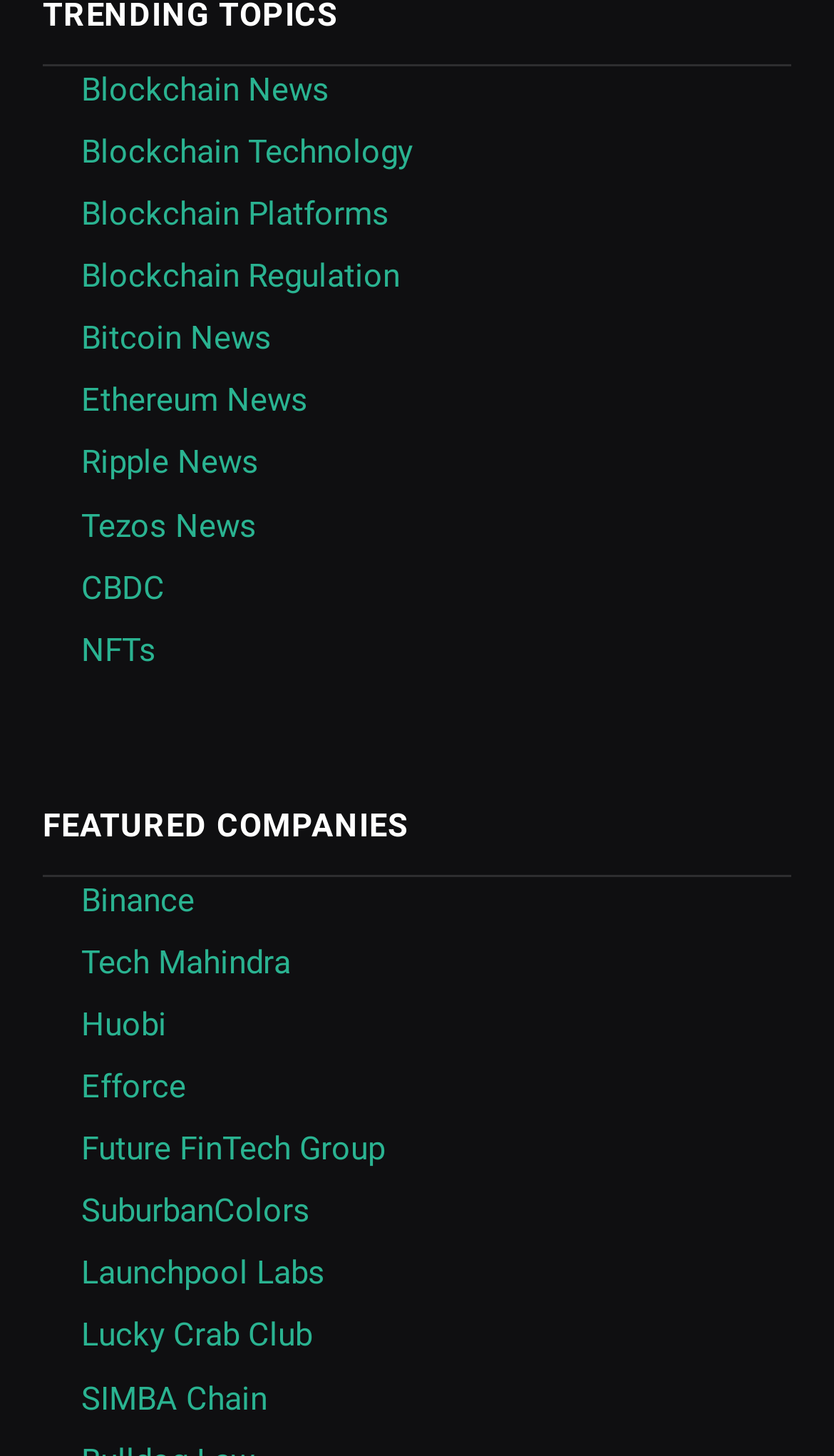Specify the bounding box coordinates of the element's region that should be clicked to achieve the following instruction: "Learn about Binance". The bounding box coordinates consist of four float numbers between 0 and 1, in the format [left, top, right, bottom].

[0.097, 0.605, 0.233, 0.631]